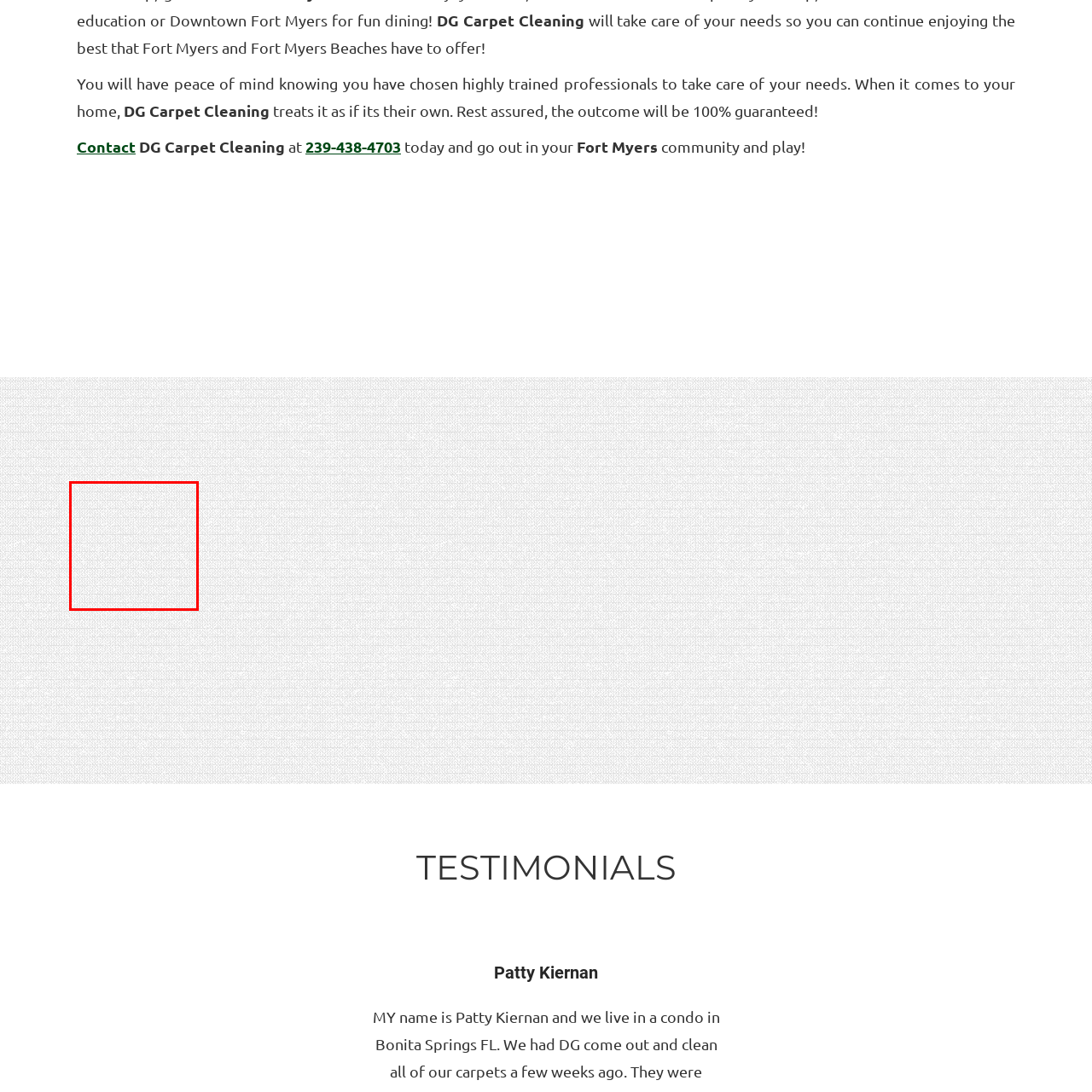Describe extensively the image content marked by the red bounding box.

The image features a textured carpet surface, presenting a clean and uniform appearance that highlights the quality of the carpet cleaning services offered by DG Carpet Cleaning. This visual element is part of a promotional layout showcasing various cleaning services available in the Fort Myers area. The strategic choice of imagery reinforces the message of revitalization and meticulous care provided in cleaning homes. The setting evokes a sense of comfort and cleanliness, appealing to potential customers seeking professional cleaning solutions for their living spaces. The overall composition emphasizes the commitment of DG Carpet Cleaning to enhance the ambiance and longevity of carpets in homes, ensuring a delightful experience for residents in the community.